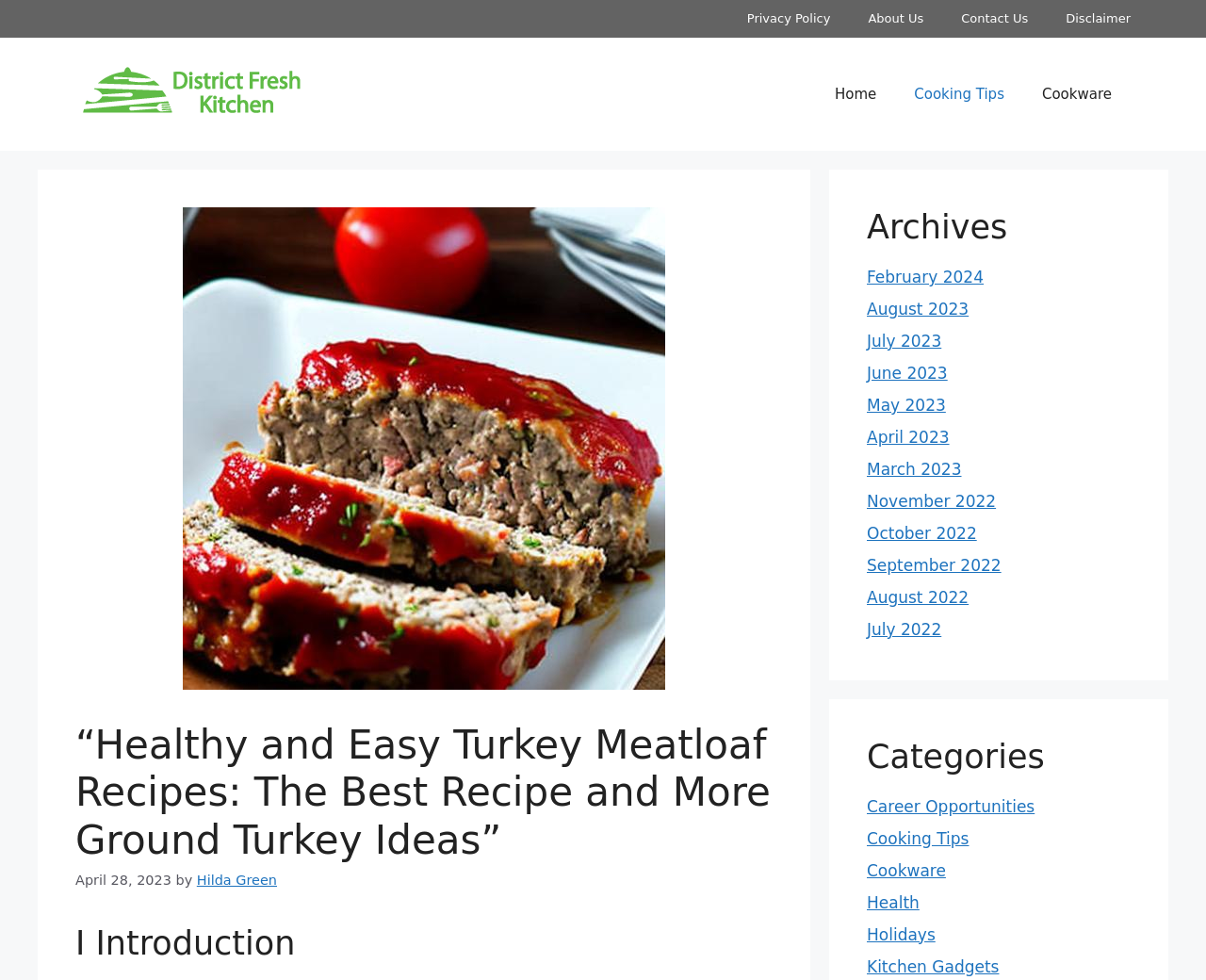Who is the author of the article?
Analyze the image and deliver a detailed answer to the question.

The author of the article is mentioned below the heading of the article, which is 'Healthy and Easy Turkey Meatloaf Recipes: The Best Recipe and More Ground Turkey Ideas'.